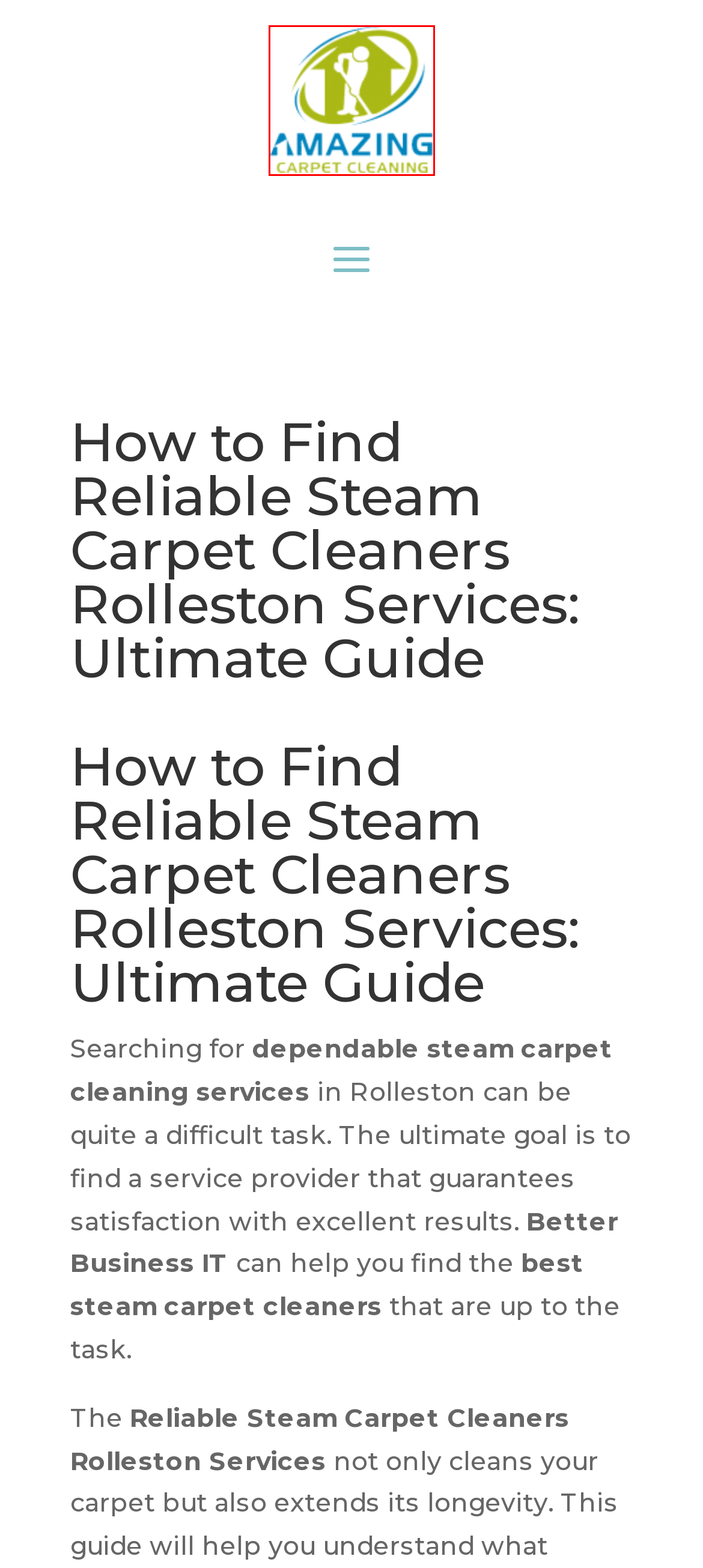Look at the screenshot of a webpage with a red bounding box and select the webpage description that best corresponds to the new page after clicking the element in the red box. Here are the options:
A. Carpet Cleaning Company Christchurch - Amazing Carpet Cleaning
B. NZ Herald: Breaking & Latest New Zealand News - NZ Herald
C. Commercial and Residential Carpet Cleaning in Yaldhurst
D. Burnside Commercial and Residential Carpet Cleaning Services
E. Commercial & Residential Carpet Cleaning in Christchurch - Amazing Carpet Cleaning
F. Testimonial - Amazing Carpet Clean
G. Best Carpet Cleaning Rolleston - Amazing Carpet Clean
H. Sitemap - Amazing Carpet Clean

E